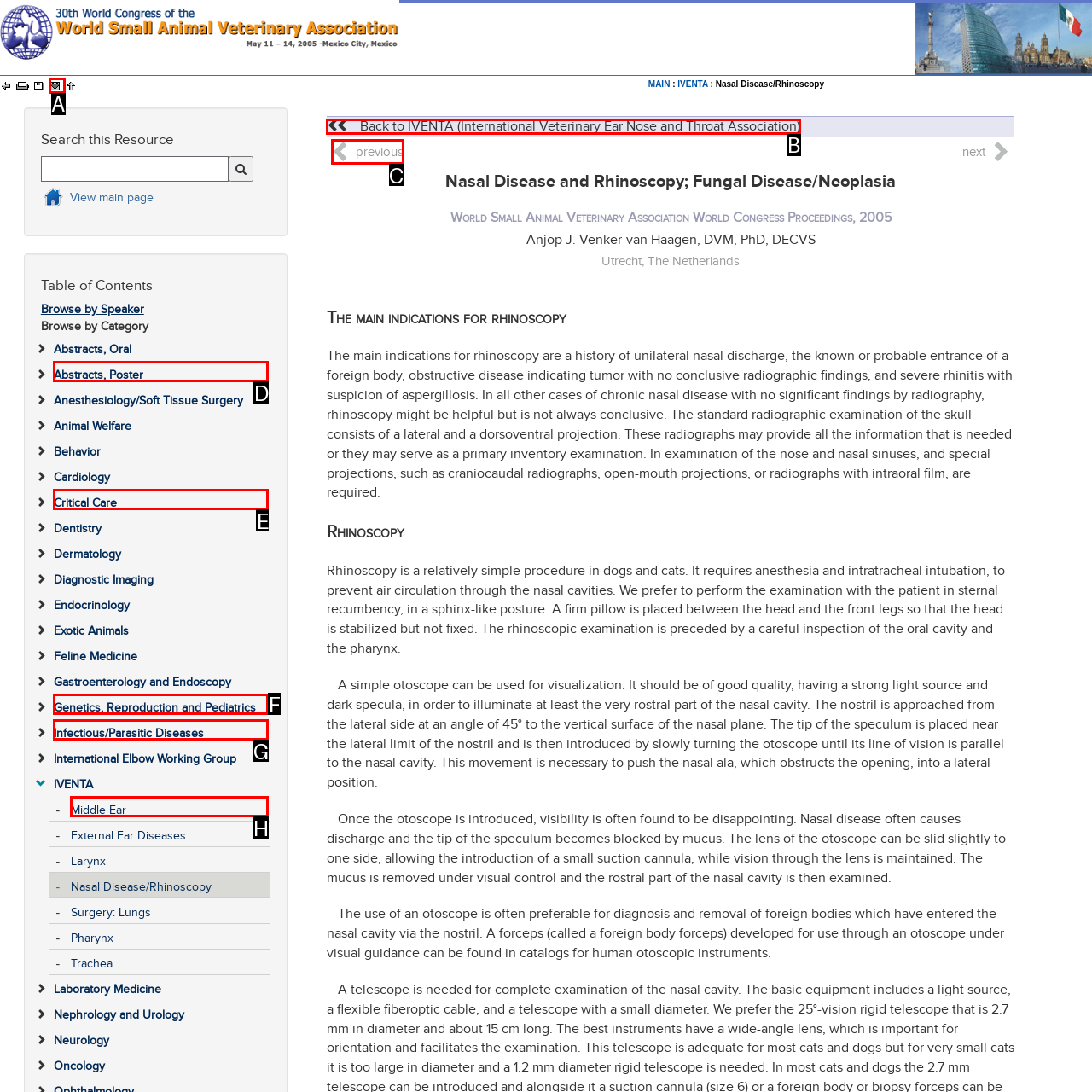Select the correct option from the given choices to perform this task: Go back to IVENTA. Provide the letter of that option.

B